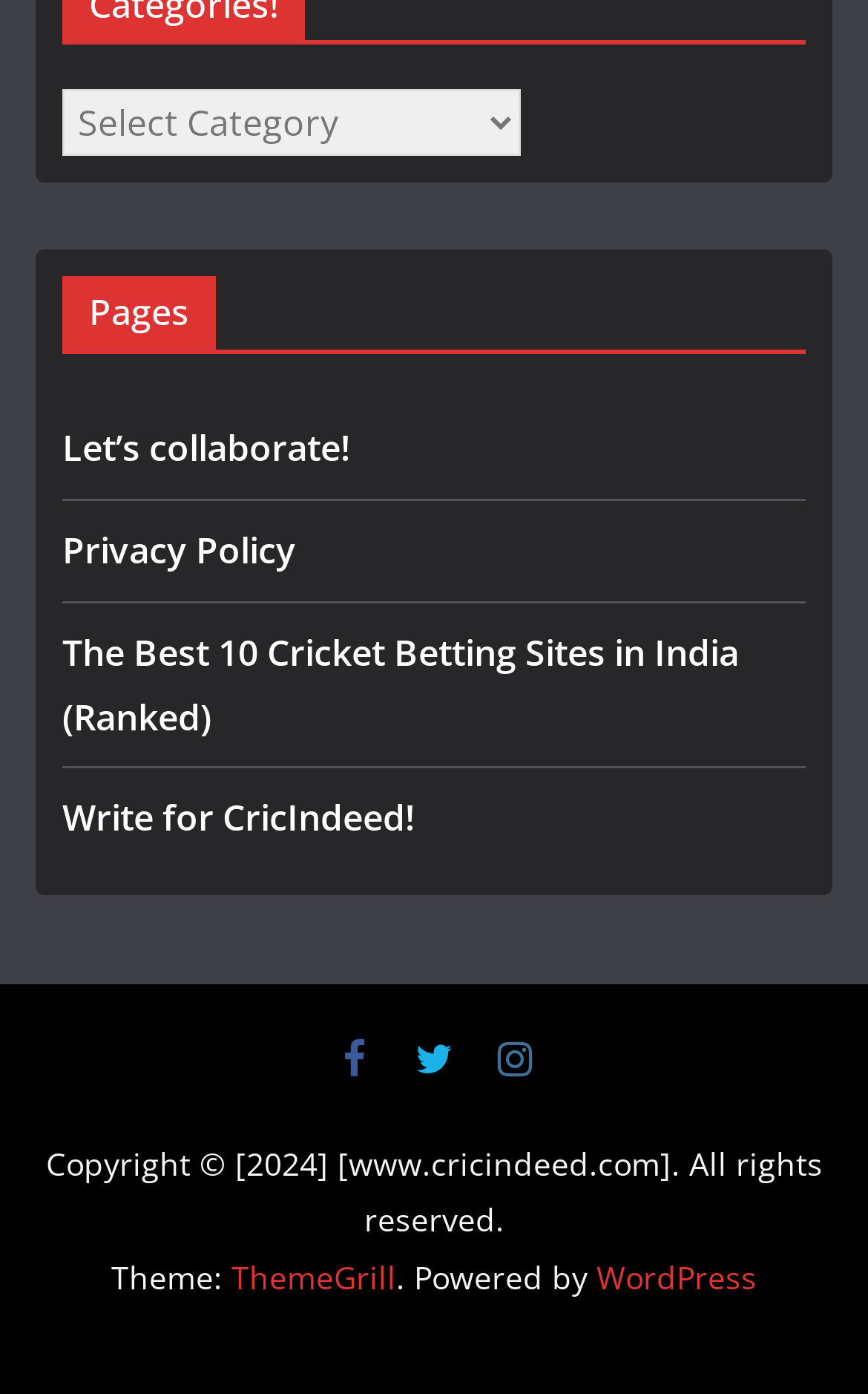What is the theme of this website?
Use the information from the screenshot to give a comprehensive response to the question.

I found the theme of this website by looking at the bottom of the page, where it says 'Theme:' followed by a link to 'ThemeGrill', indicating that the theme of this website is ThemeGrill.